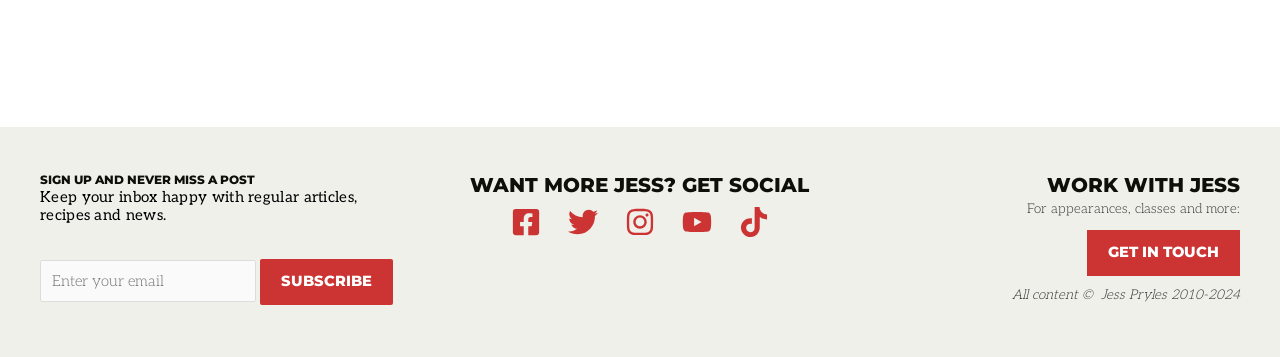Please provide a one-word or phrase answer to the question: 
What is the content of the footer section?

Copyright information